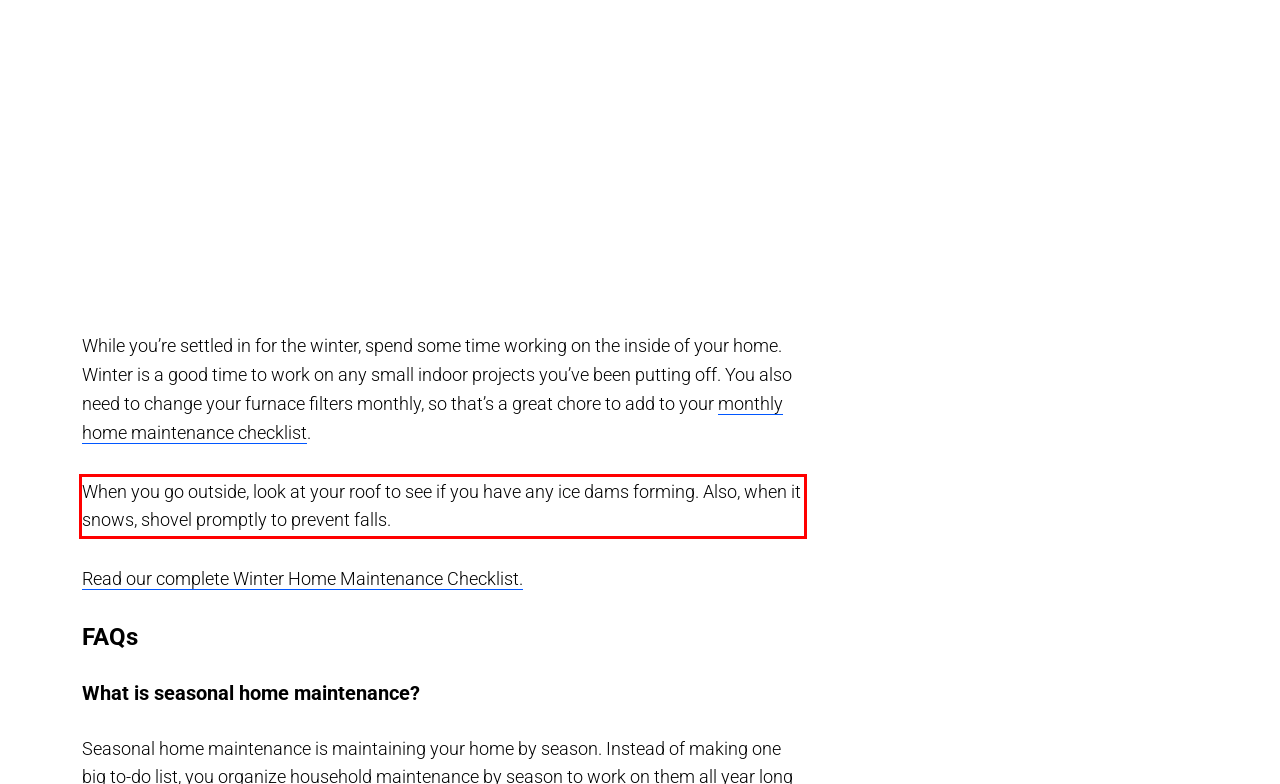You have a screenshot of a webpage, and there is a red bounding box around a UI element. Utilize OCR to extract the text within this red bounding box.

When you go outside, look at your roof to see if you have any ice dams forming. Also, when it snows, shovel promptly to prevent falls.